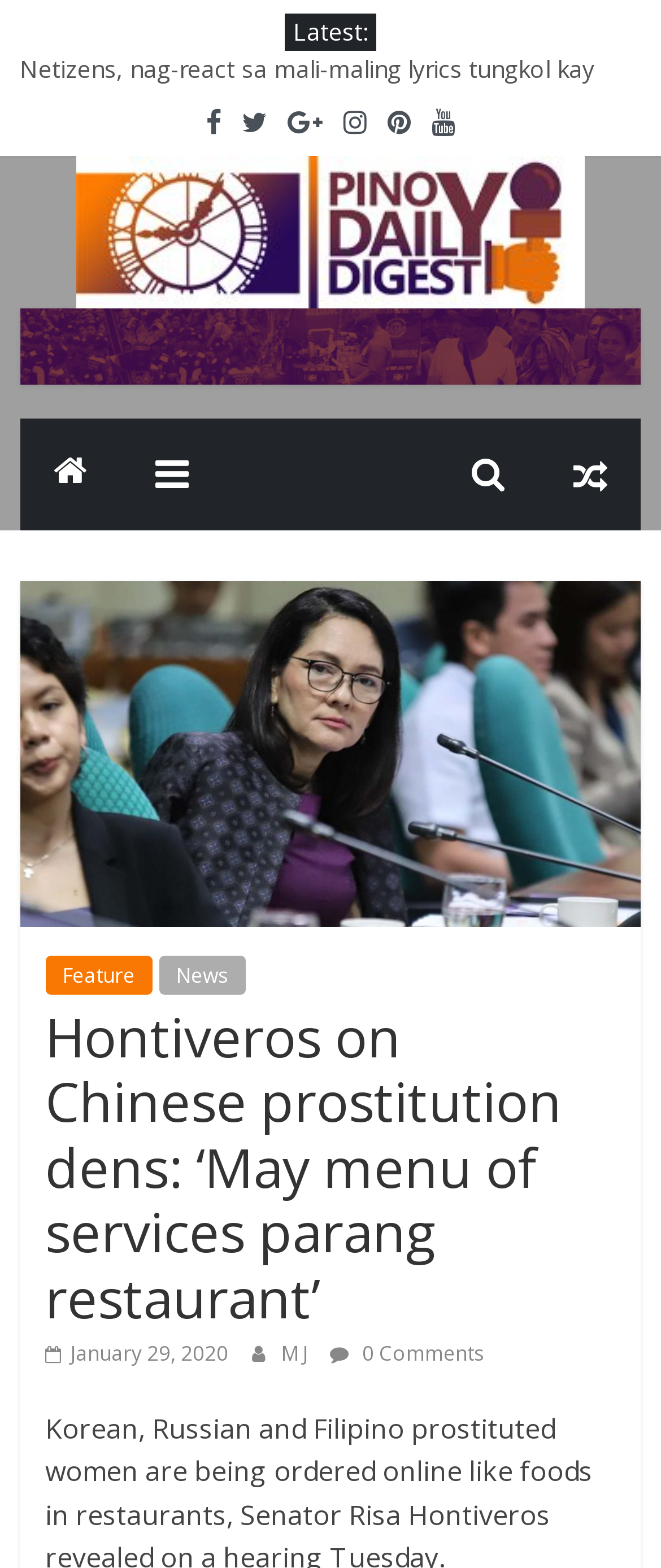Determine the bounding box coordinates of the target area to click to execute the following instruction: "View comments."

[0.499, 0.854, 0.733, 0.872]